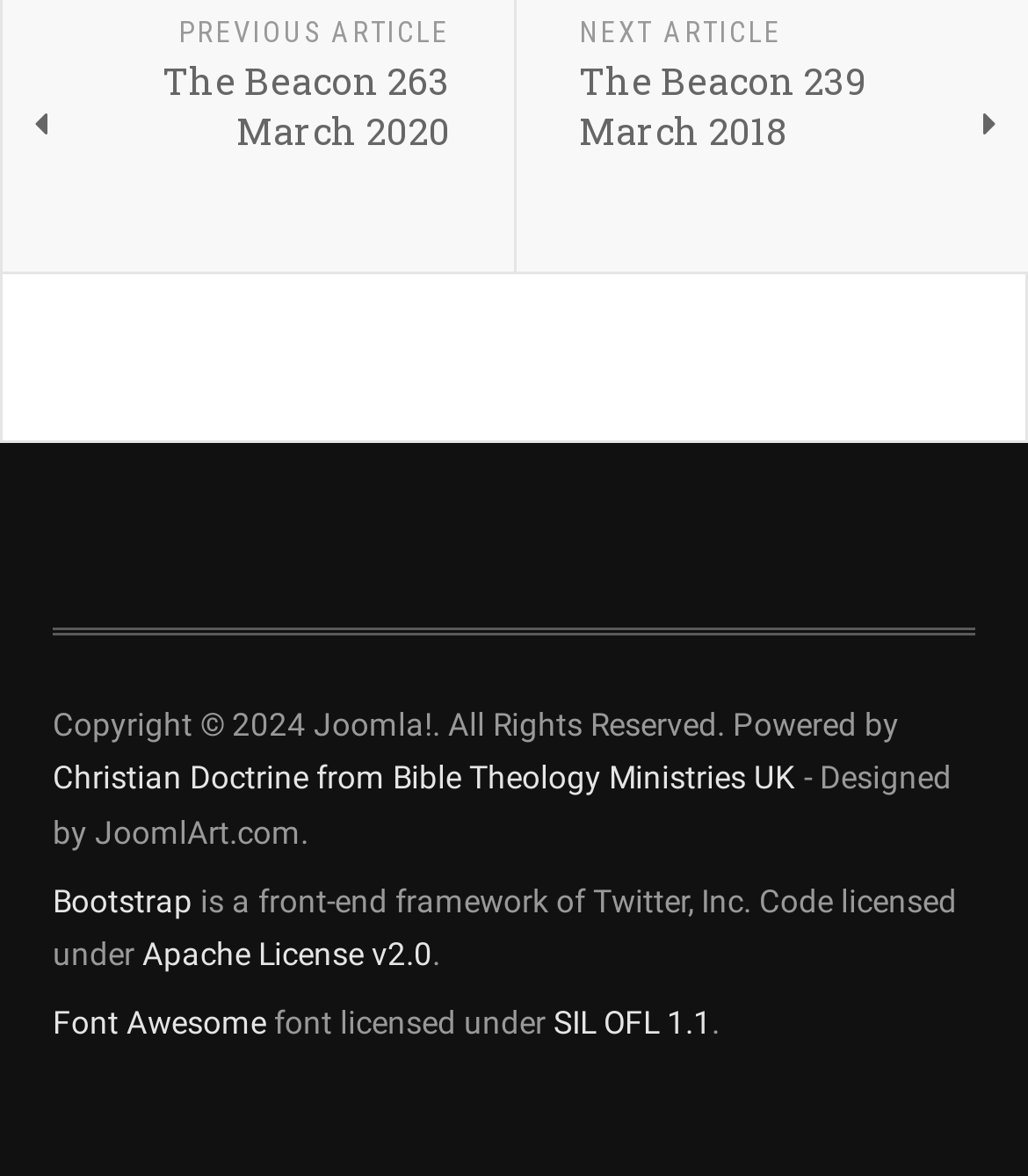Examine the image and give a thorough answer to the following question:
What is the name of the front-end framework?

The name of the front-end framework can be found at the bottom of the webpage, where it says 'Bootstrap is a front-end framework of Twitter, Inc. Code licensed under Apache License v2.0'.